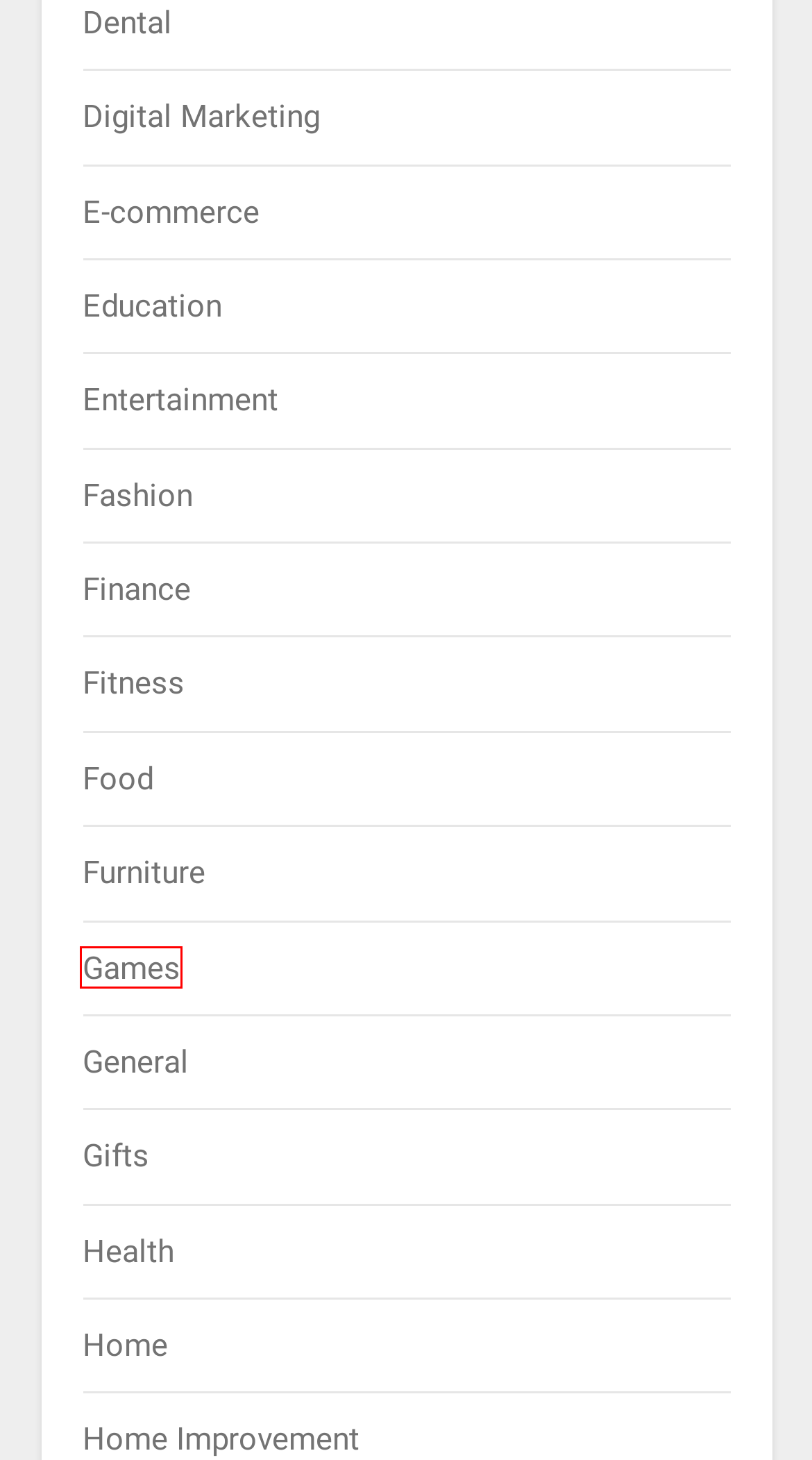Review the screenshot of a webpage which includes a red bounding box around an element. Select the description that best fits the new webpage once the element in the bounding box is clicked. Here are the candidates:
A. Gifts – Life lessons
B. Entertainment – Life lessons
C. Furniture – Life lessons
D. Digital Marketing – Life lessons
E. Games – Life lessons
F. Fitness – Life lessons
G. E-commerce – Life lessons
H. Food – Life lessons

E